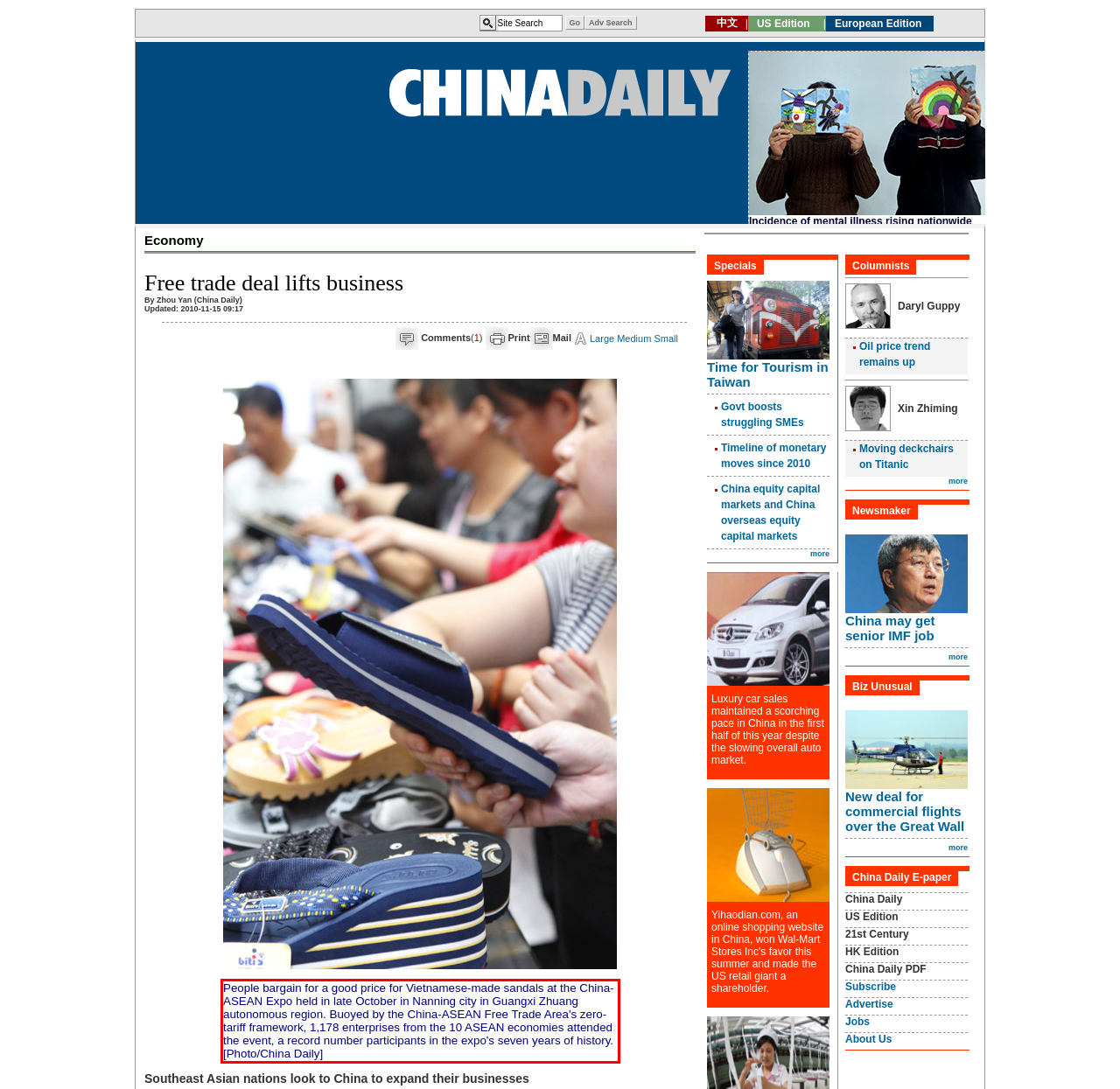Please perform OCR on the text content within the red bounding box that is highlighted in the provided webpage screenshot.

People bargain for a good price for Vietnamese-made sandals at the China-ASEAN Expo held in late October in Nanning city in Guangxi Zhuang autonomous region. Buoyed by the China-ASEAN Free Trade Area's zero-tariff framework, 1,178 enterprises from the 10 ASEAN economies attended the event, a record number participants in the expo's seven years of history.[Photo/China Daily]